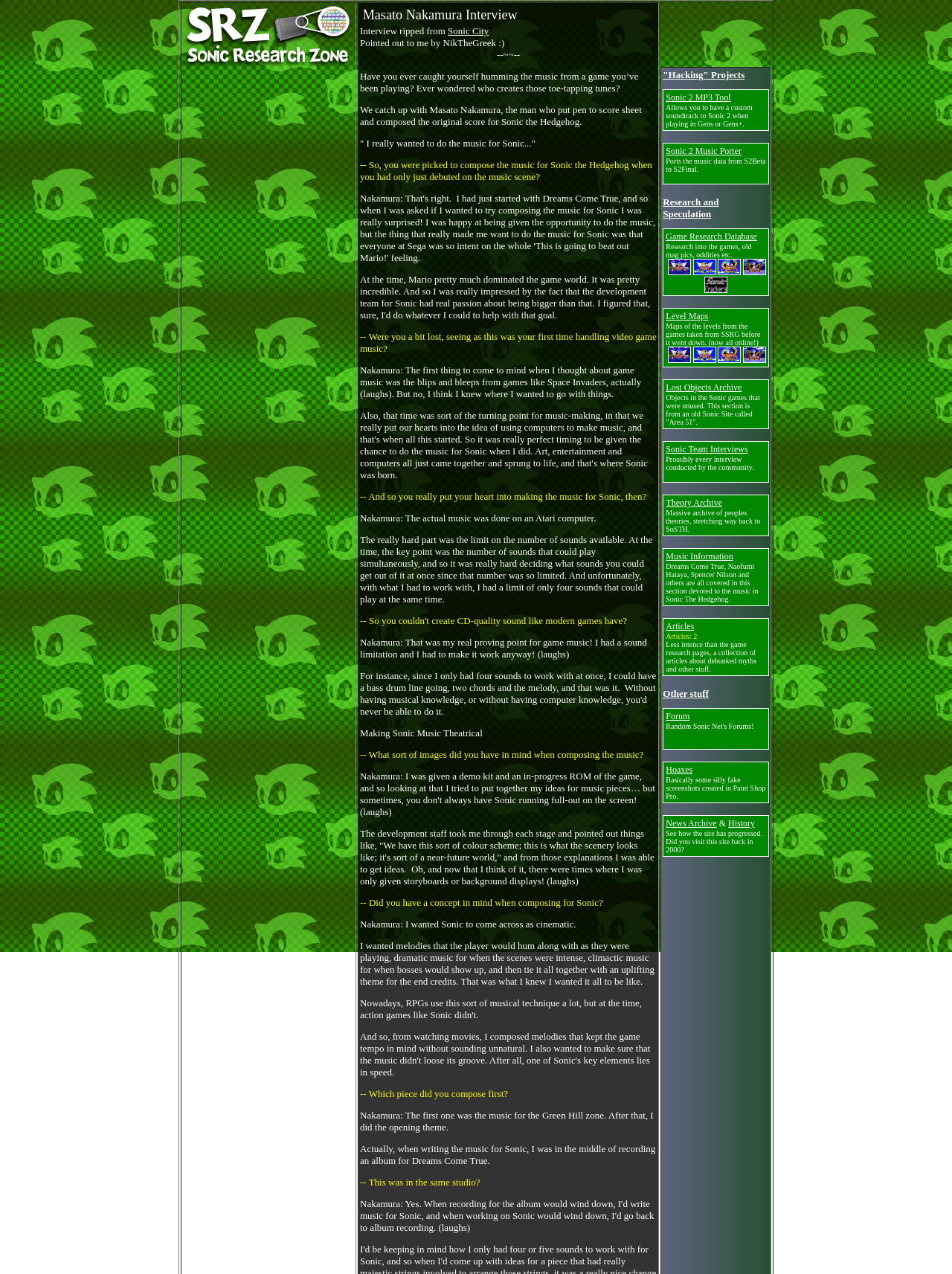Please find the bounding box for the following UI element description. Provide the coordinates in (top-left x, top-left y, bottom-right x, bottom-right y) format, with values between 0 and 1: Sonic 2 Music Porter

[0.699, 0.114, 0.779, 0.123]